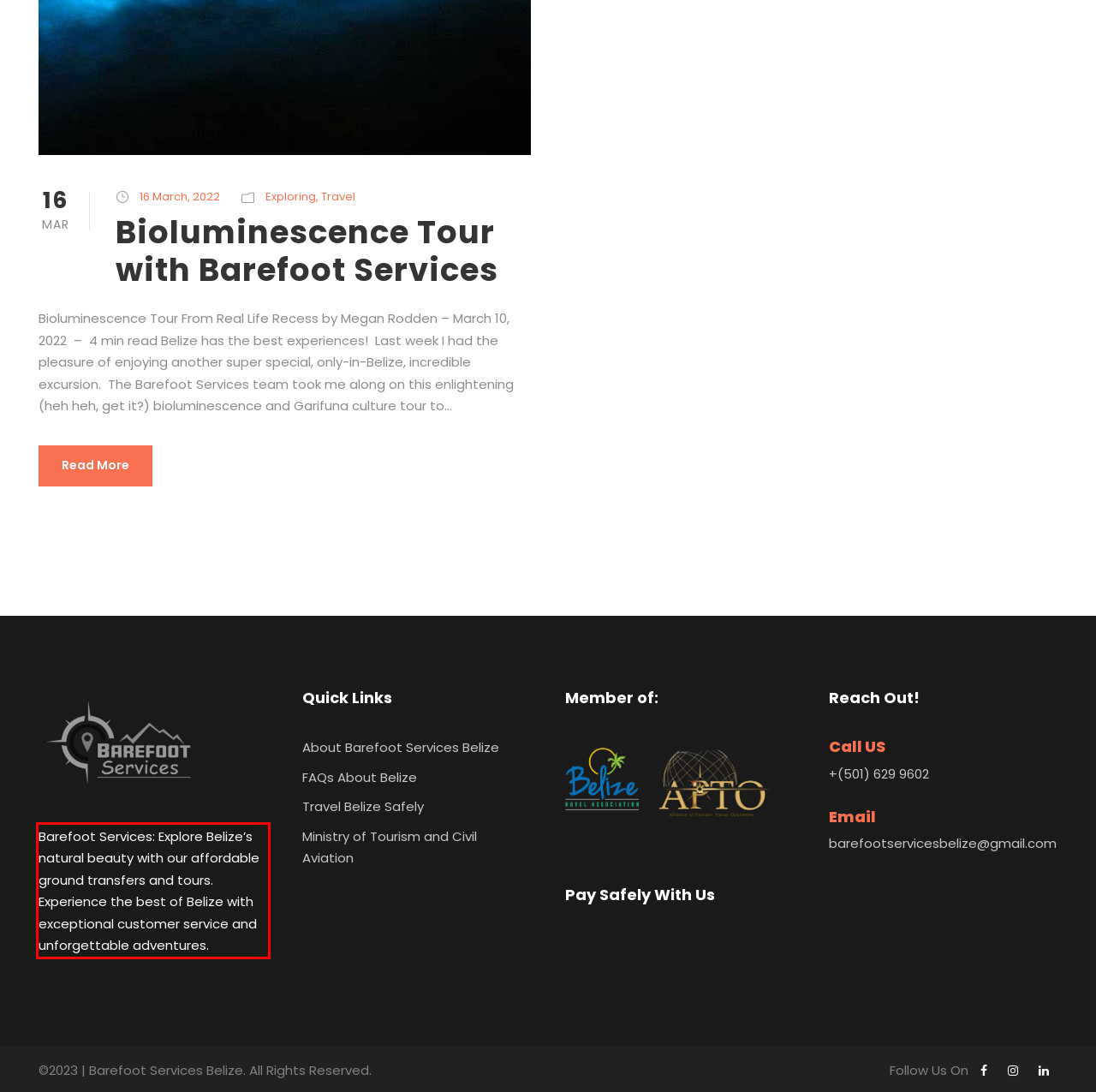You are given a screenshot with a red rectangle. Identify and extract the text within this red bounding box using OCR.

Barefoot Services: Explore Belize’s natural beauty with our affordable ground transfers and tours. Experience the best of Belize with exceptional customer service and unforgettable adventures.